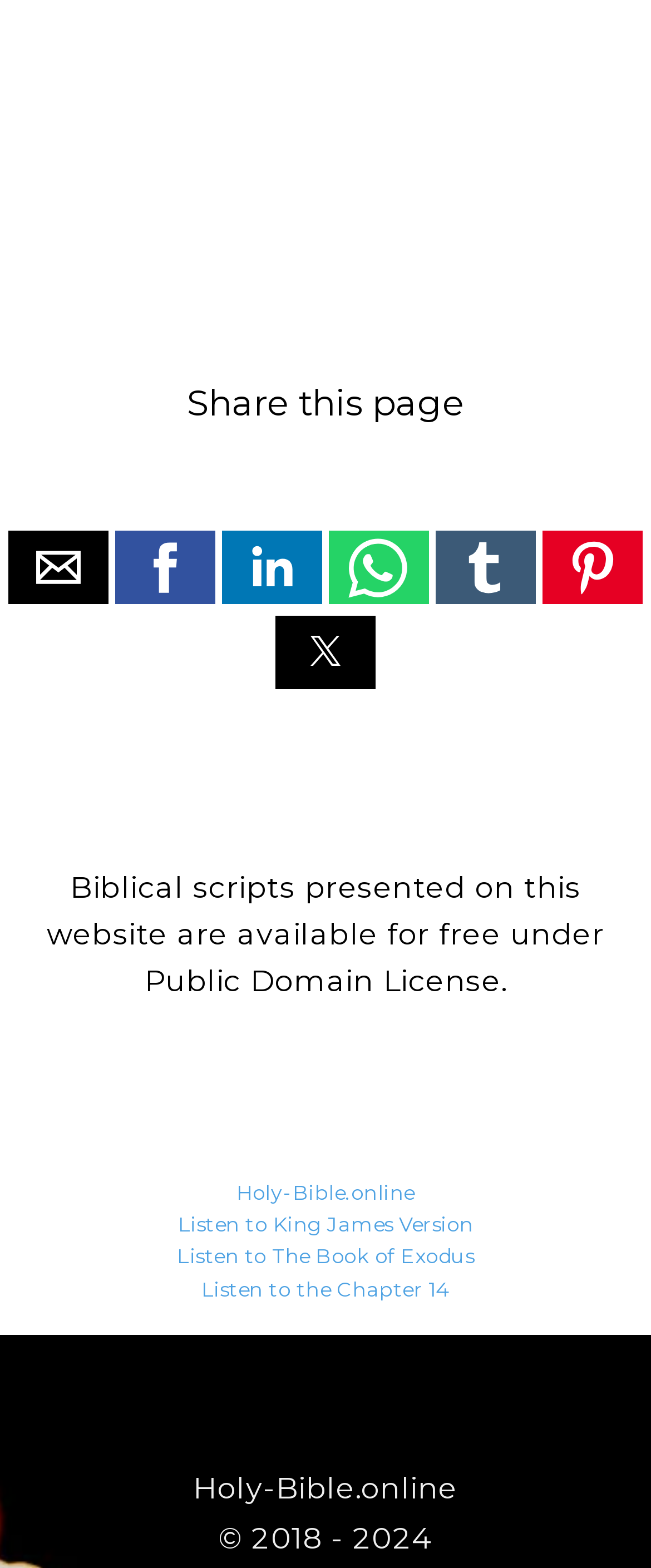What is the copyright year range of the website?
Give a single word or phrase as your answer by examining the image.

2018 - 2024